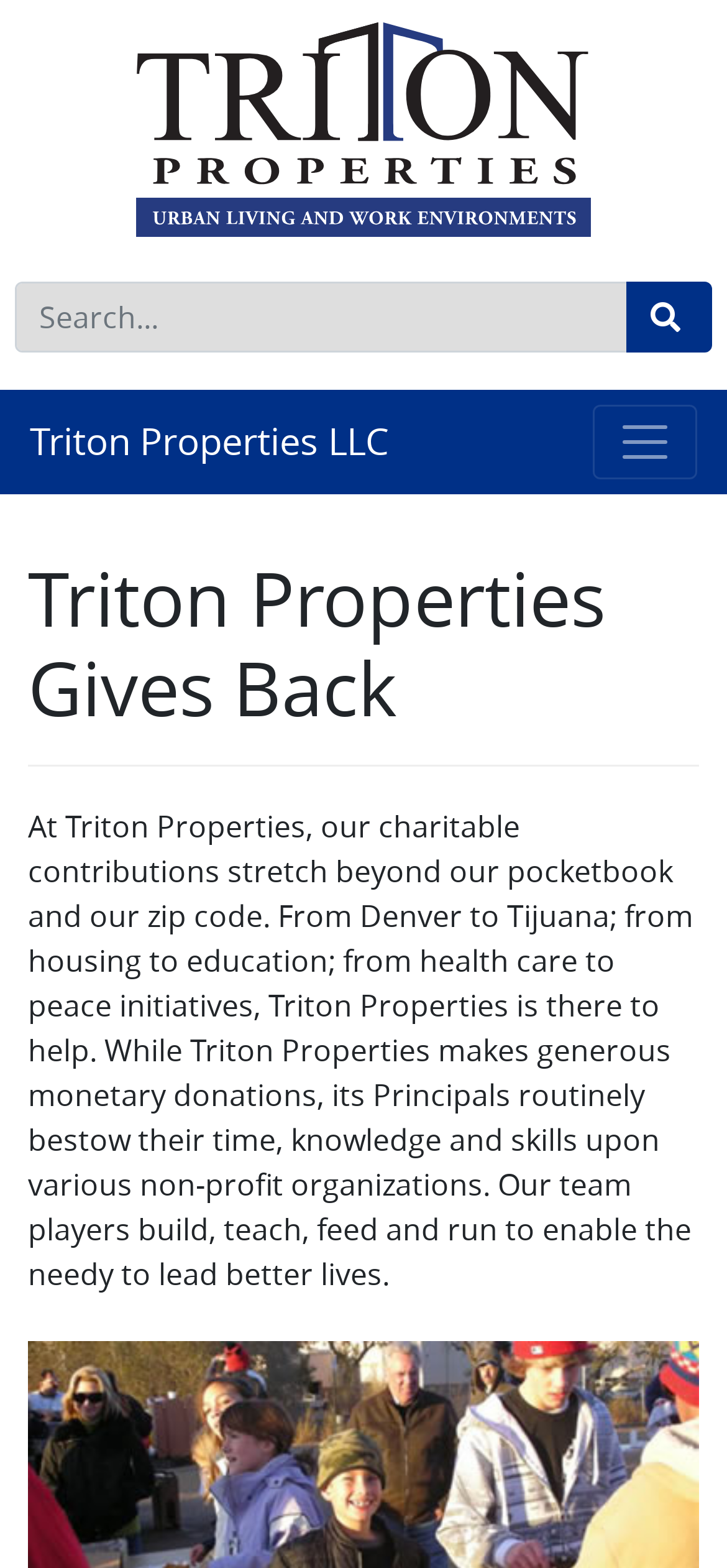Provide the bounding box coordinates of the HTML element described by the text: "name="s" placeholder="Search..."".

[0.021, 0.179, 0.864, 0.225]